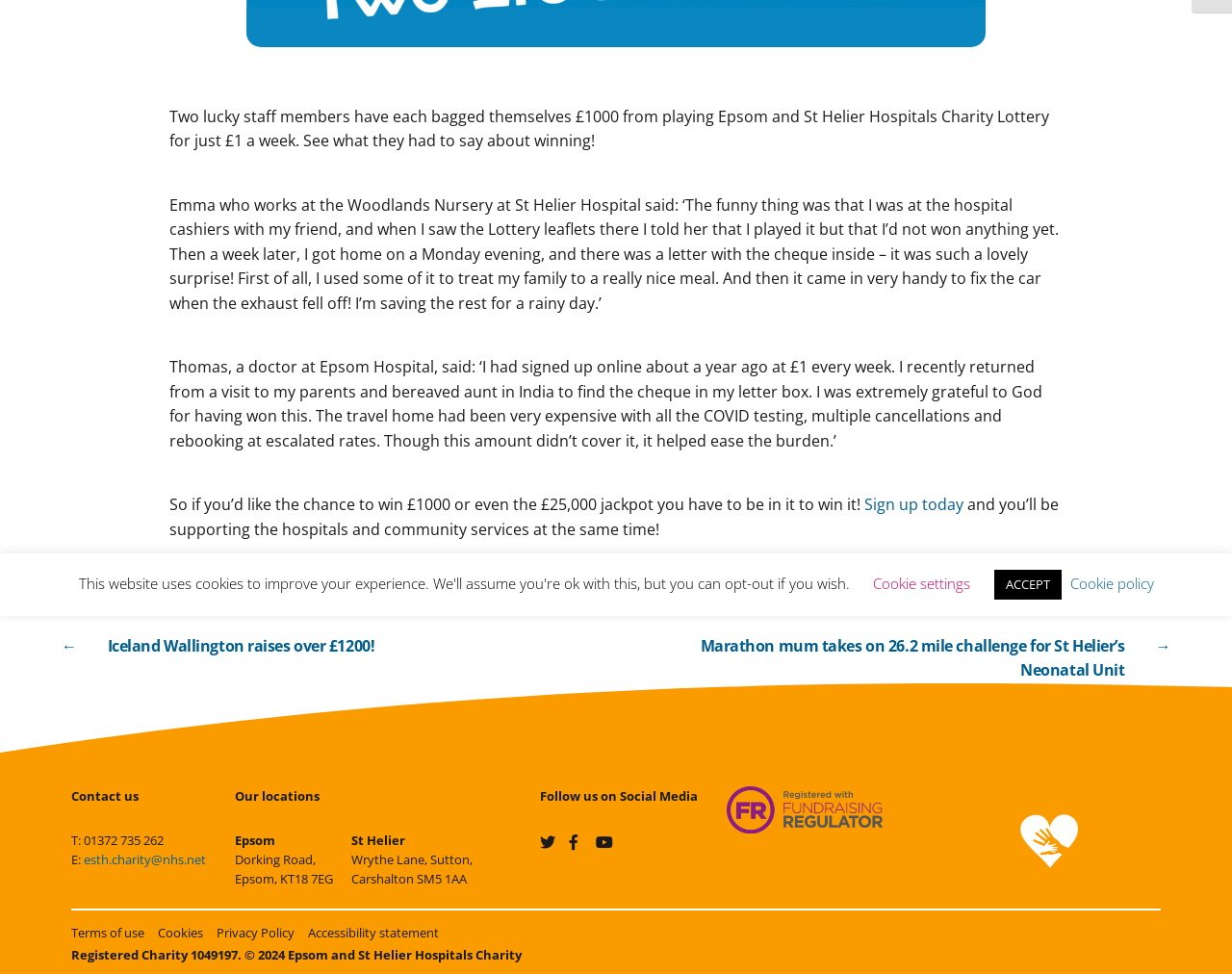Using the element description Sign up today, predict the bounding box coordinates for the UI element. Provide the coordinates in (top-left x, top-left y, bottom-right x, bottom-right y) format with values ranging from 0 to 1.

[0.702, 0.507, 0.782, 0.529]